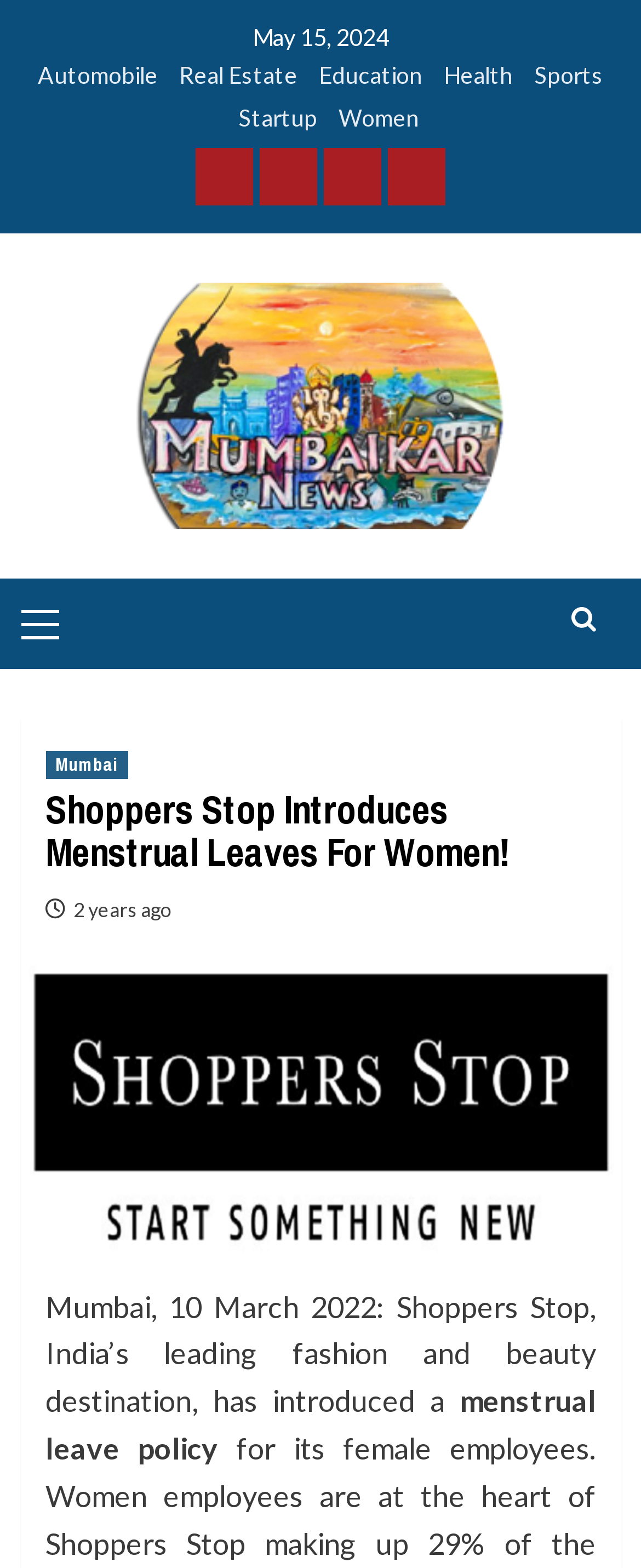Please provide the bounding box coordinates in the format (top-left x, top-left y, bottom-right x, bottom-right y). Remember, all values are floating point numbers between 0 and 1. What is the bounding box coordinate of the region described as: Serenity Dental - Lutz

None